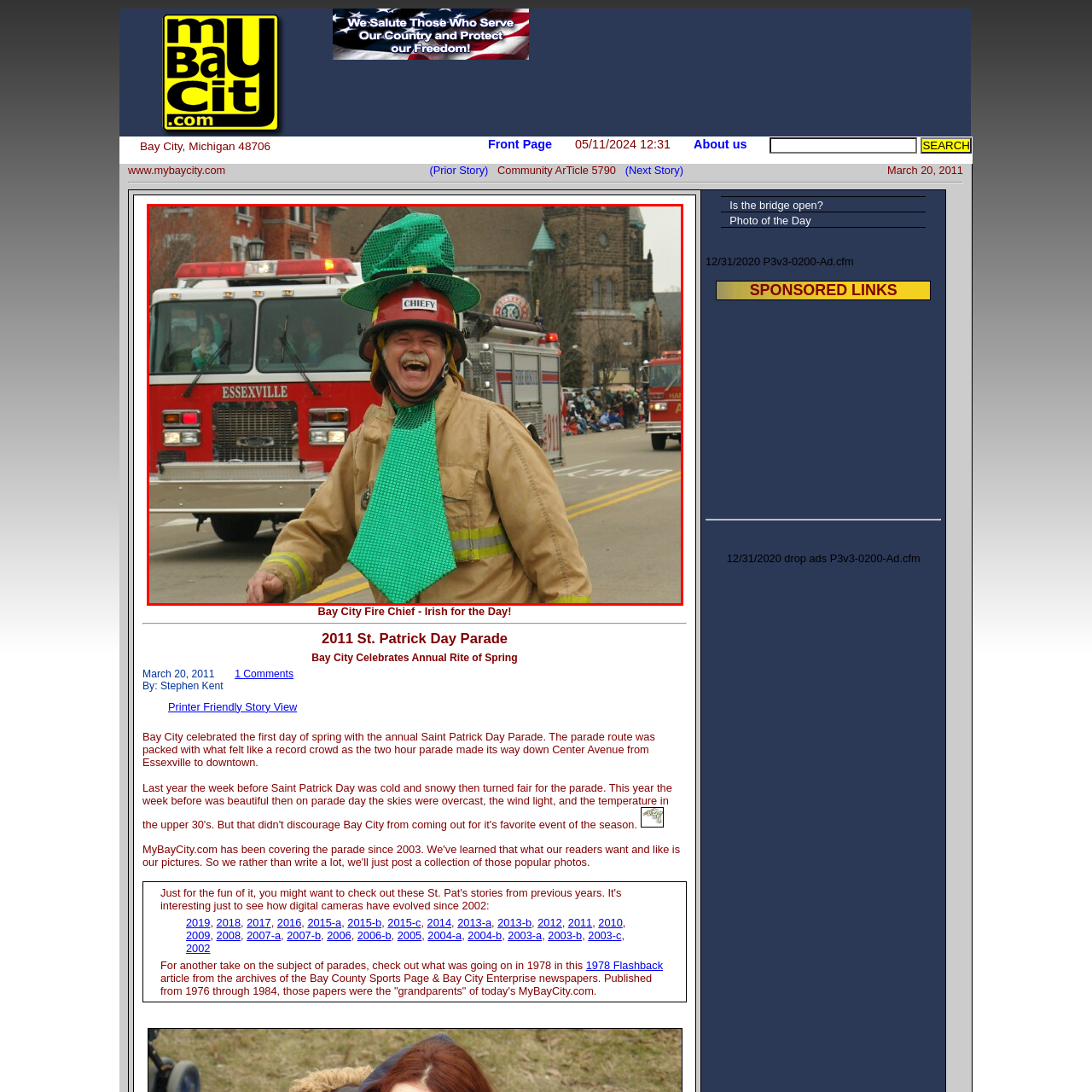Detail the scene within the red-bordered box in the image, including all relevant features and actions.

The image captures a joyful participant in the 2011 St. Patrick's Day Parade in Bay City, Michigan, dressed in a playful outfit that embodies the festive spirit of the celebration. The individual, wearing a firefighter's jacket, sports a comically oversized green hat adorned with the word "CHIEF" and a sparkly green tie, symbolizing the holiday's theme. In the background, fire trucks highlight the importance of the local fire department, celebrating the community's pride. Spectators line the street, enjoying the vibrant atmosphere as the parade moves through the town, marking a cherished annual event that ushers in the spring season.